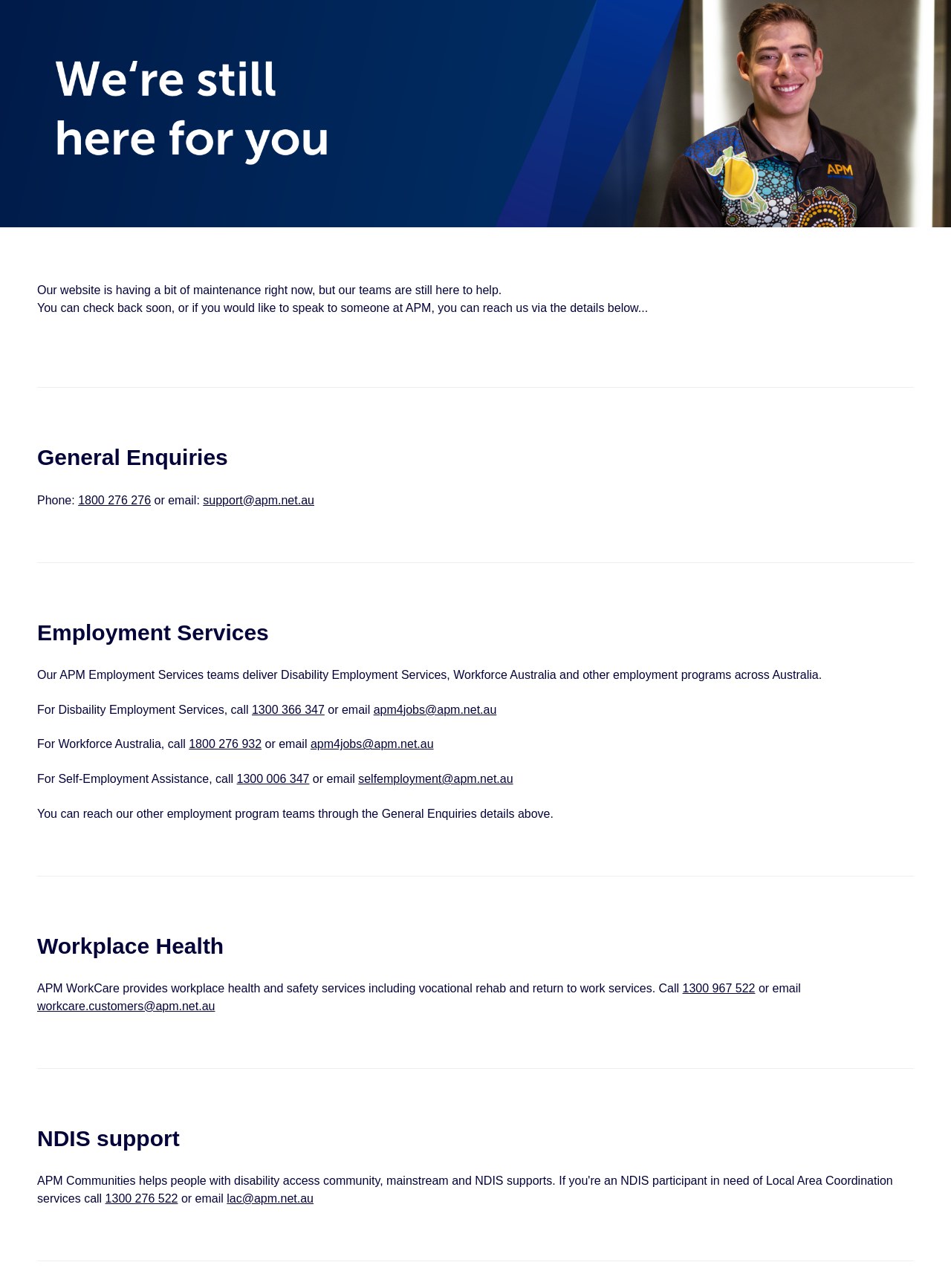Please find the bounding box for the UI element described by: "1300 006 347".

[0.249, 0.6, 0.325, 0.61]